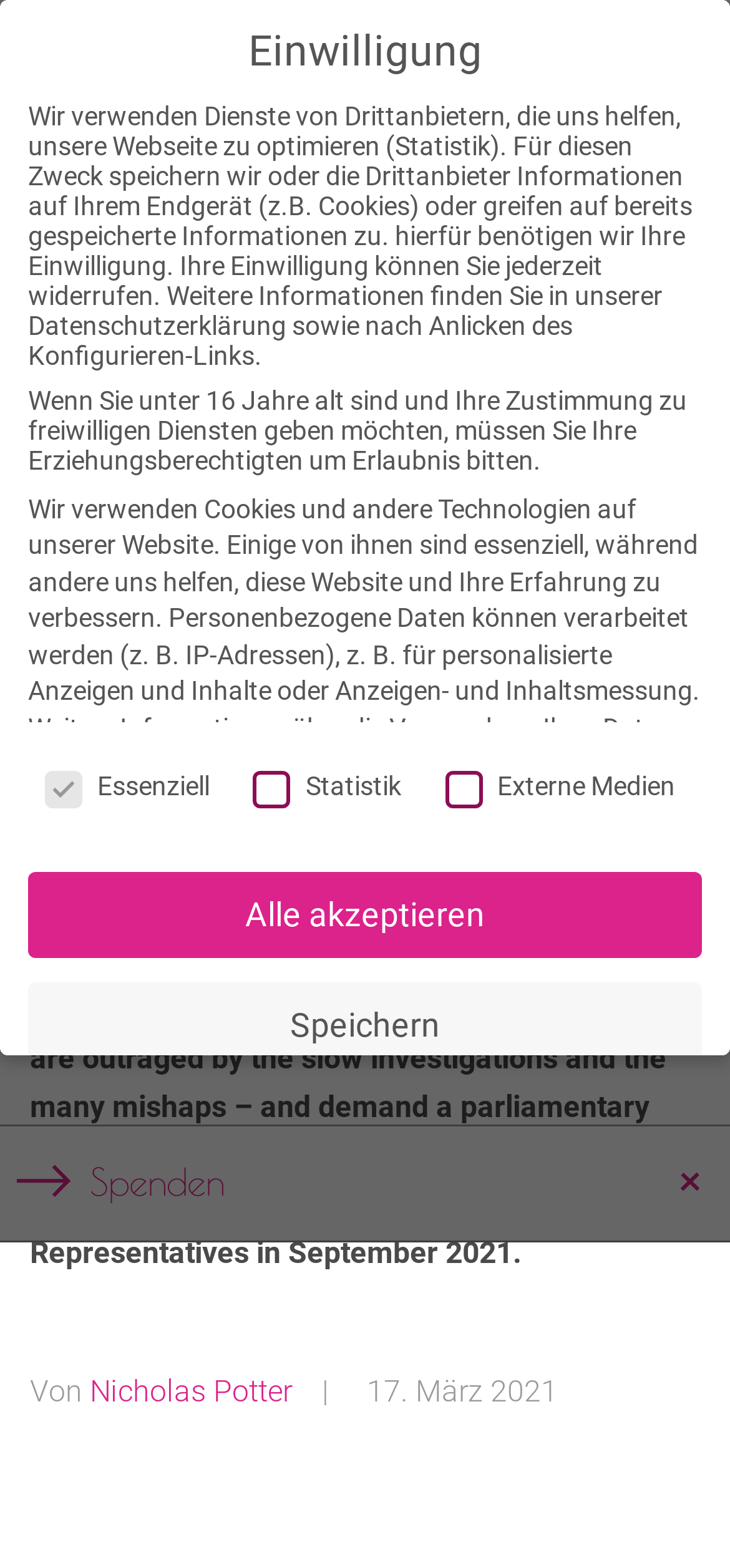What is the date of the article?
Answer the question based on the image using a single word or a brief phrase.

17. März 2021